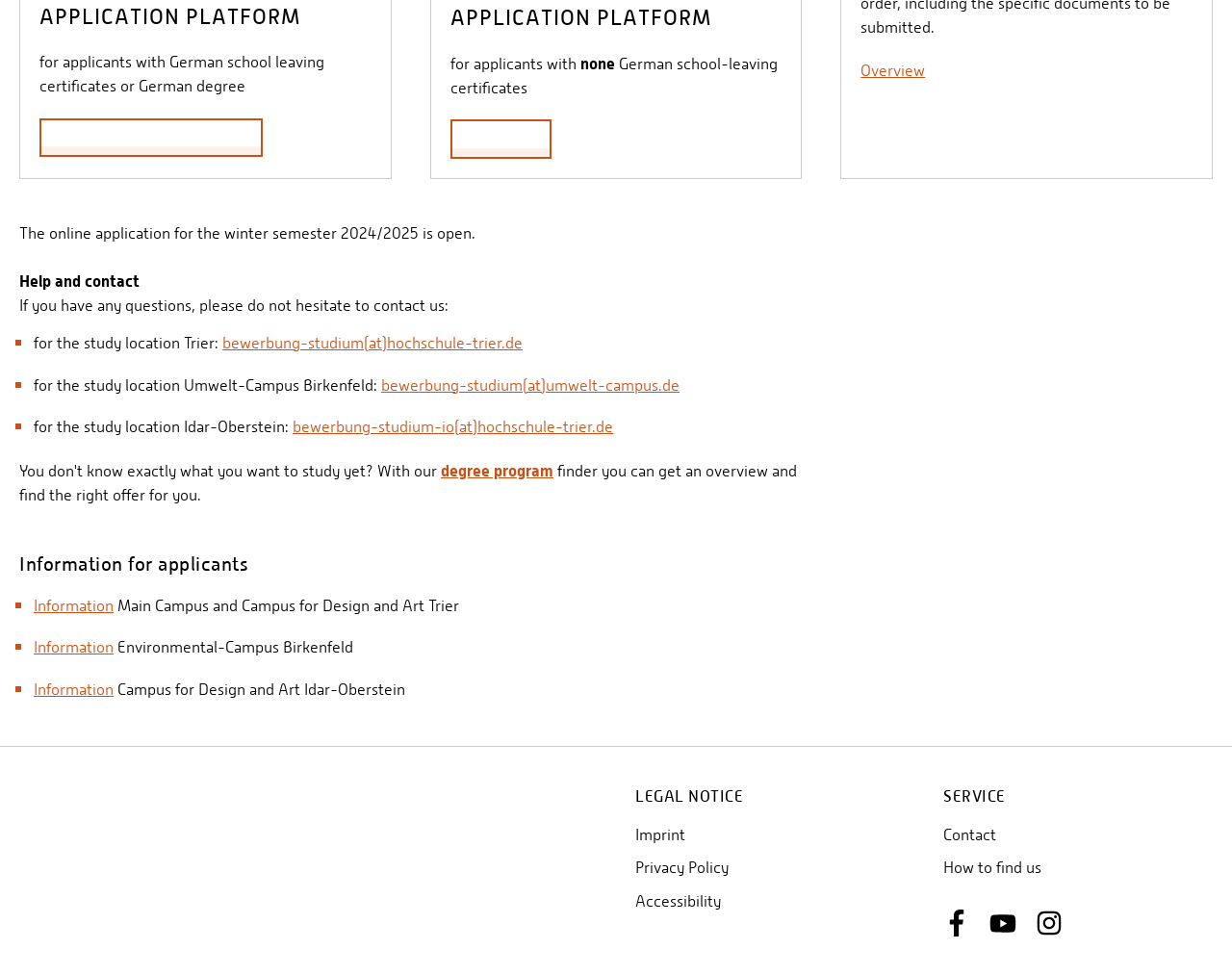Please determine the bounding box coordinates, formatted as (top-left x, top-left y, bottom-right x, bottom-right y), with all values as floating point numbers between 0 and 1. Identify the bounding box of the region described as: SEND INQUIRY NOW

None